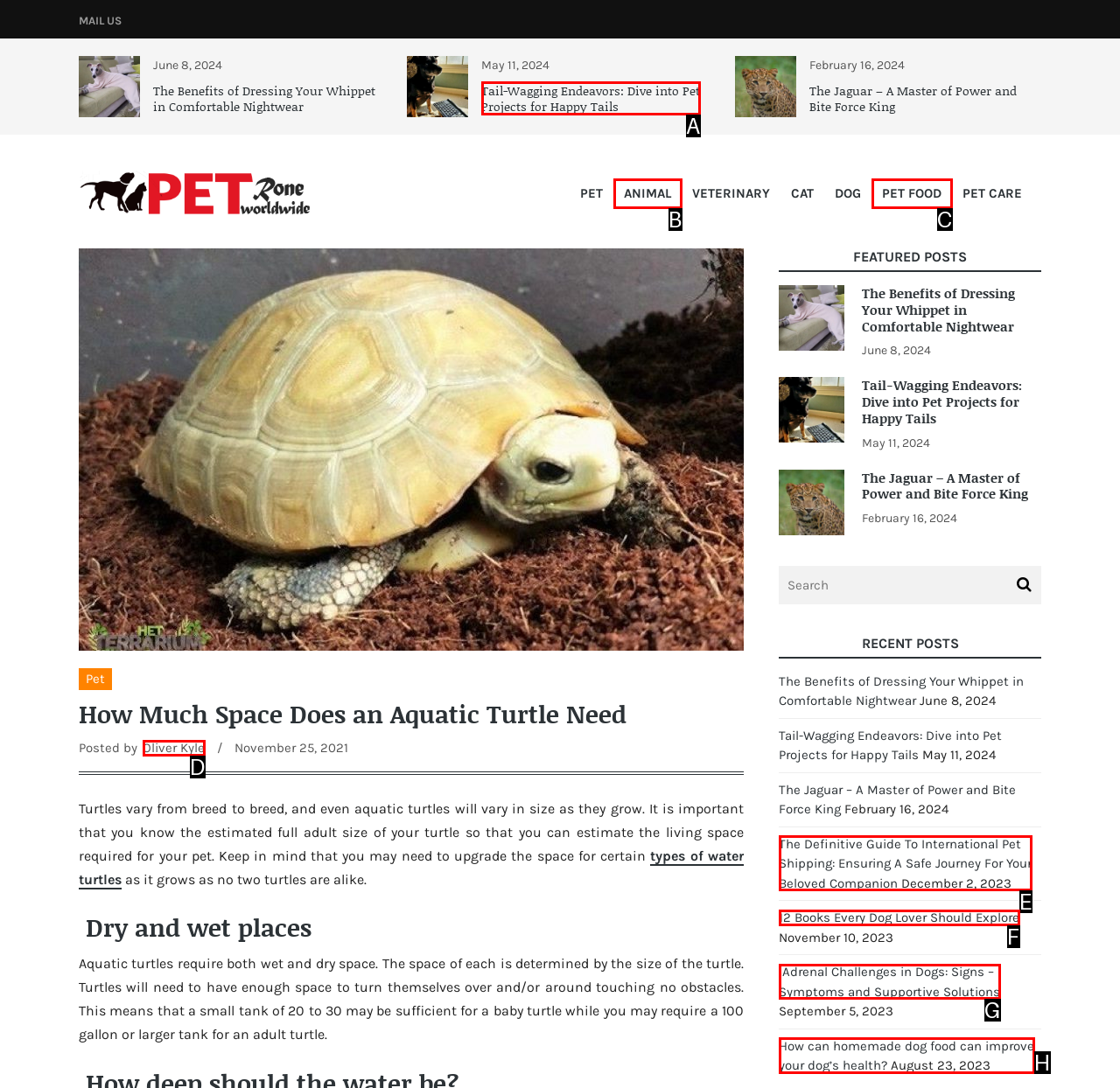From the given choices, determine which HTML element matches the description: Oliver Kyle. Reply with the appropriate letter.

D